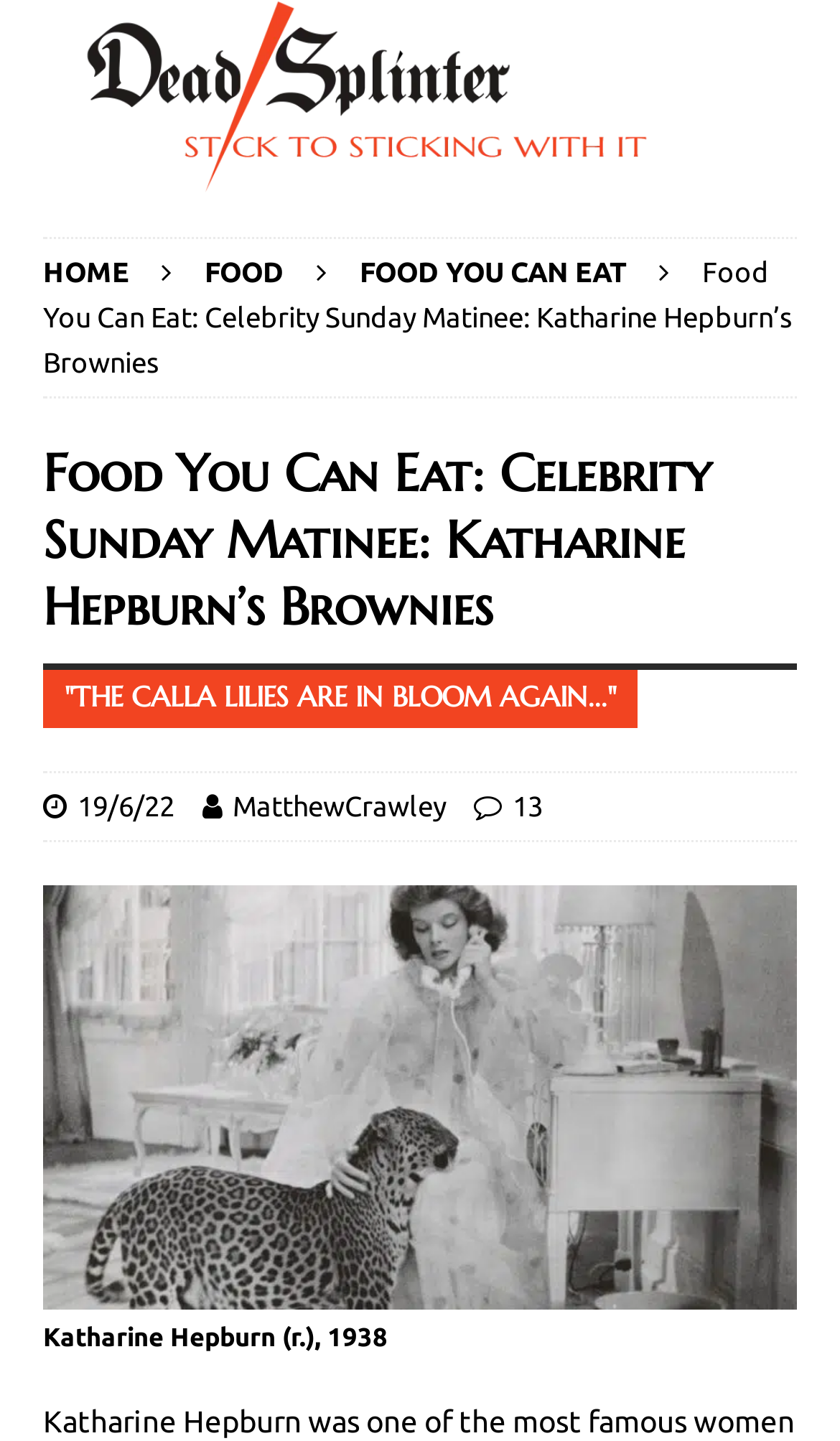Locate the bounding box coordinates of the element to click to perform the following action: 'view Katharine Hepburn’s image'. The coordinates should be given as four float values between 0 and 1, in the form of [left, top, right, bottom].

[0.051, 0.614, 0.949, 0.908]